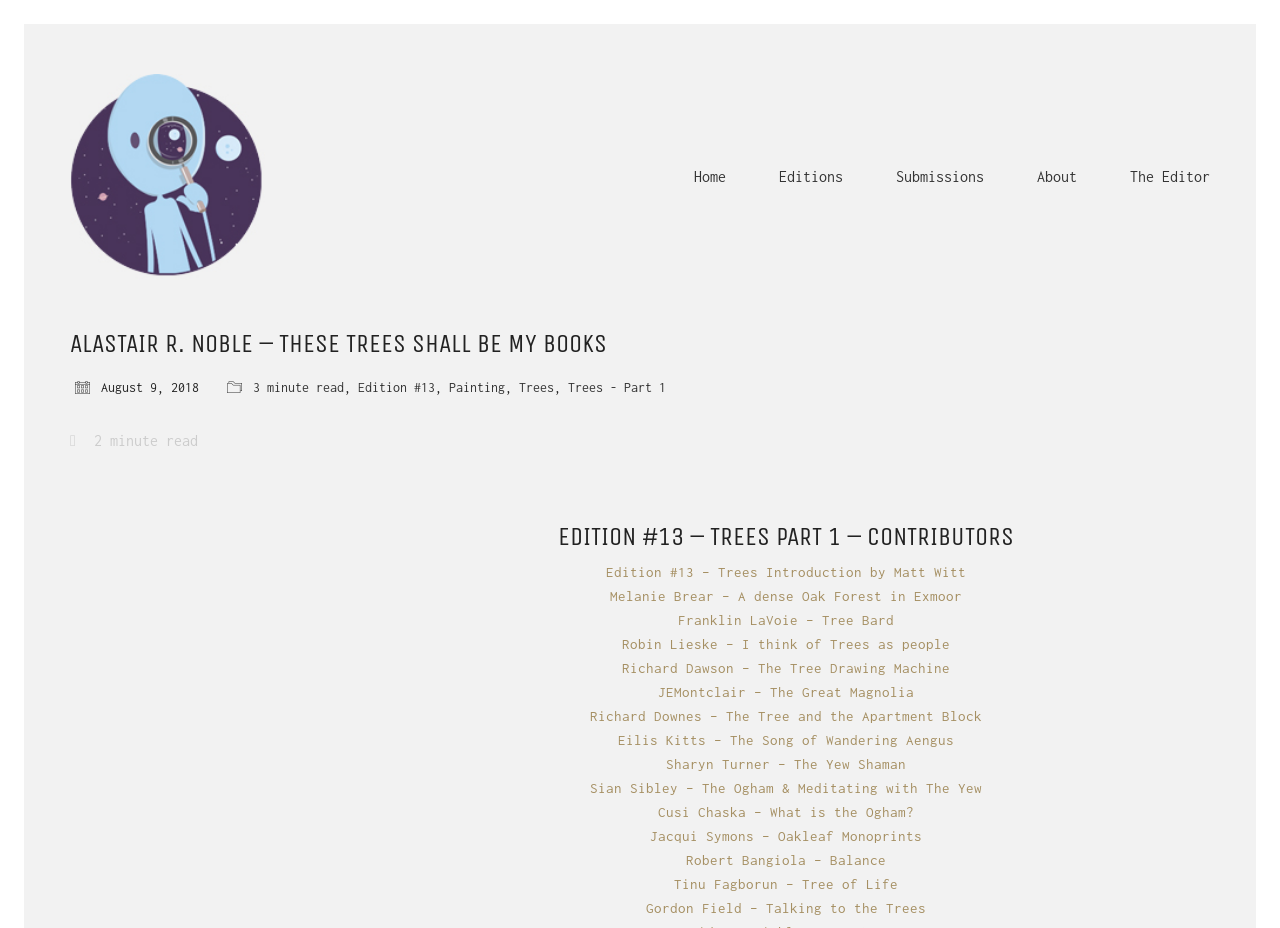Please give a succinct answer to the question in one word or phrase:
What is the category of the article by Melanie Brear?

Painting